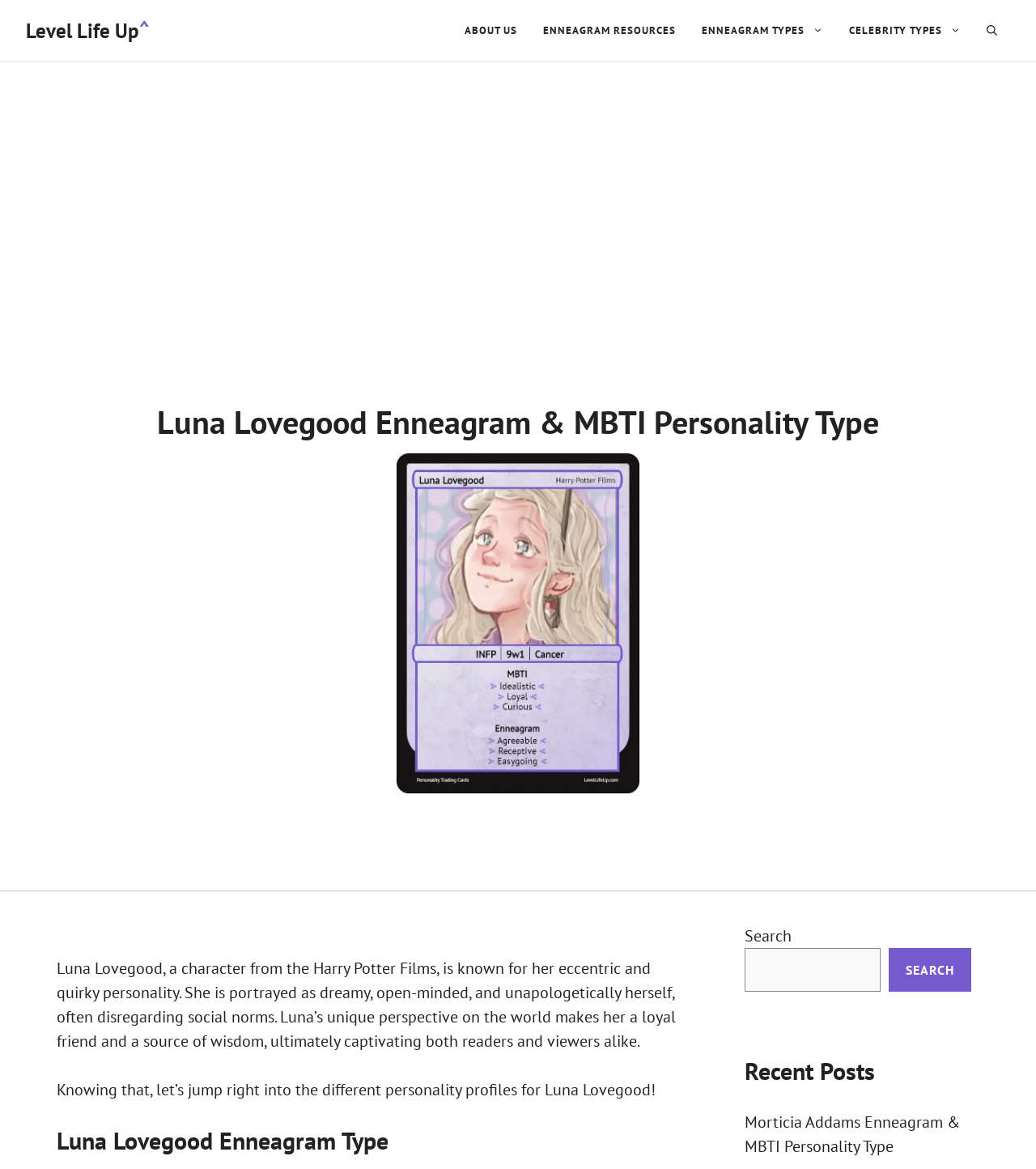Using the description: "Enneagram Resources", identify the bounding box of the corresponding UI element in the screenshot.

[0.512, 0.006, 0.665, 0.047]